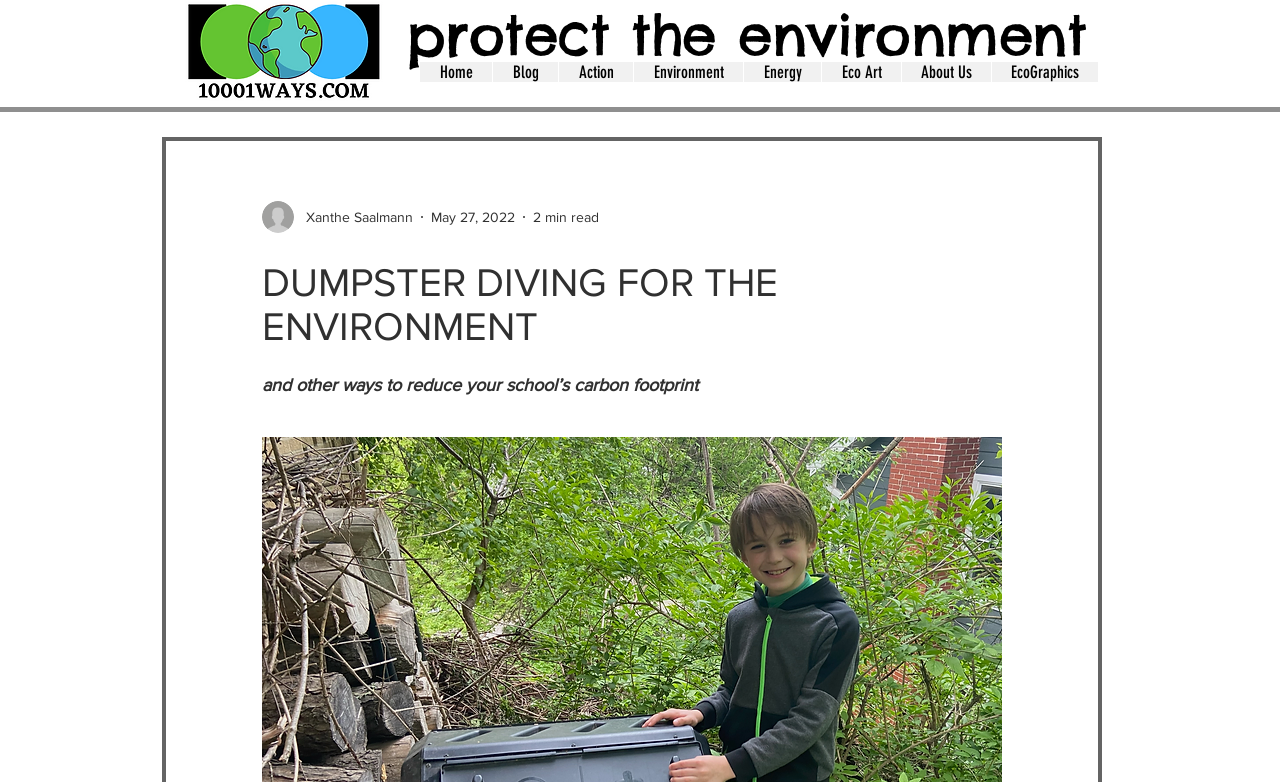Find and specify the bounding box coordinates that correspond to the clickable region for the instruction: "visit the energy page".

[0.58, 0.079, 0.641, 0.105]